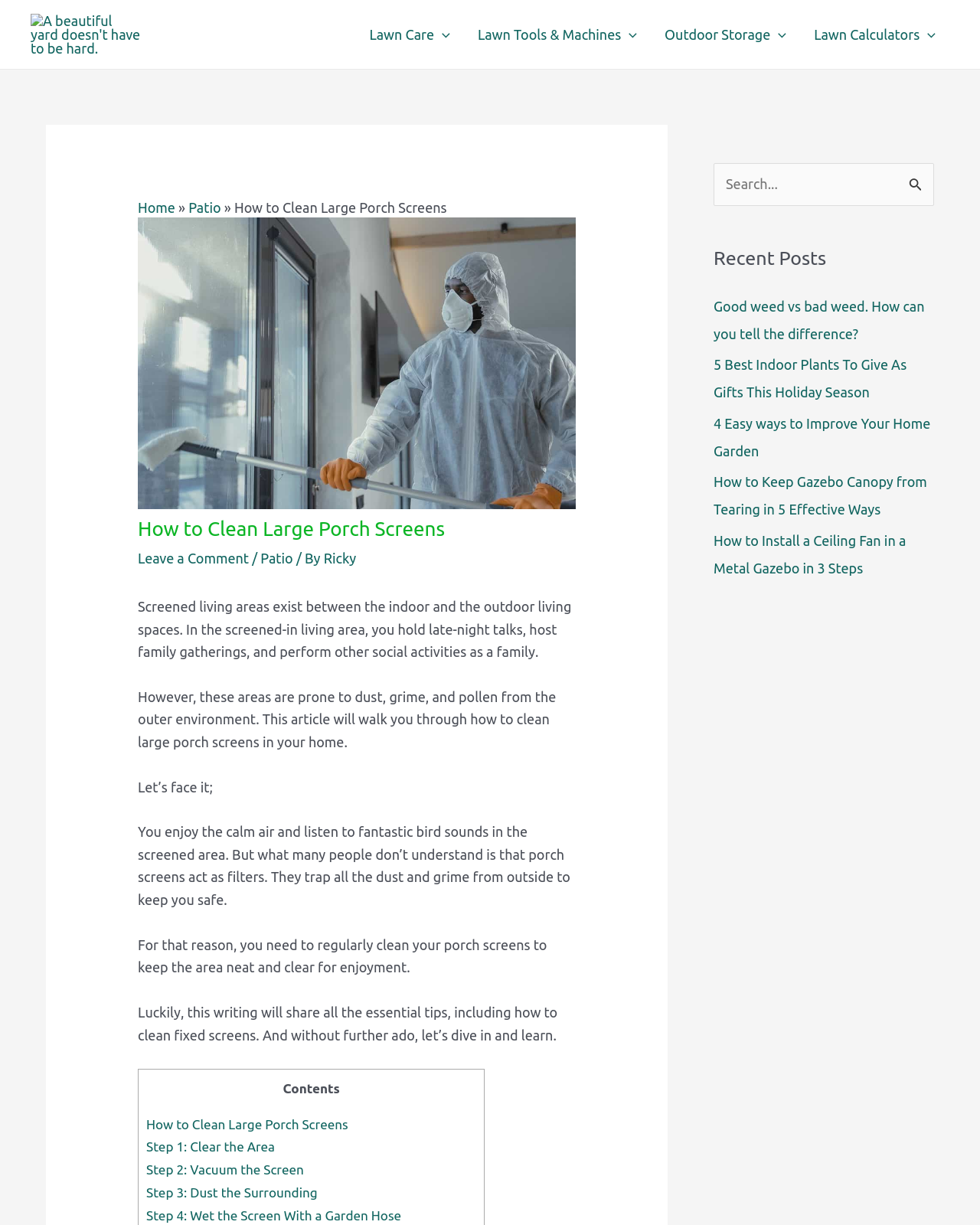What is the purpose of porch screens?
Using the image as a reference, answer with just one word or a short phrase.

To filter dust and grime